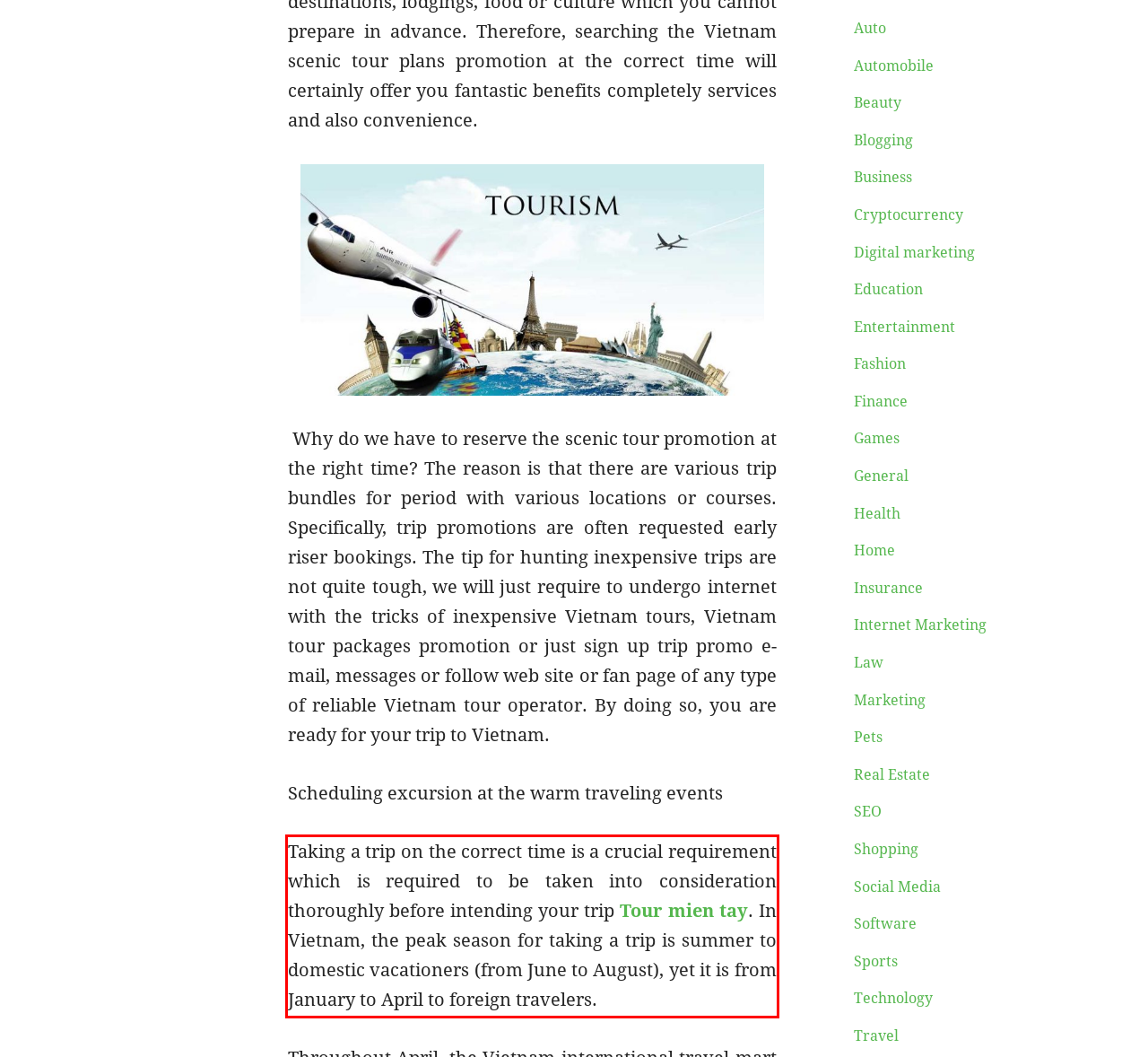Using OCR, extract the text content found within the red bounding box in the given webpage screenshot.

Taking a trip on the correct time is a crucial requirement which is required to be taken into consideration thoroughly before intending your trip Tour mien tay. In Vietnam, the peak season for taking a trip is summer to domestic vacationers (from June to August), yet it is from January to April to foreign travelers.